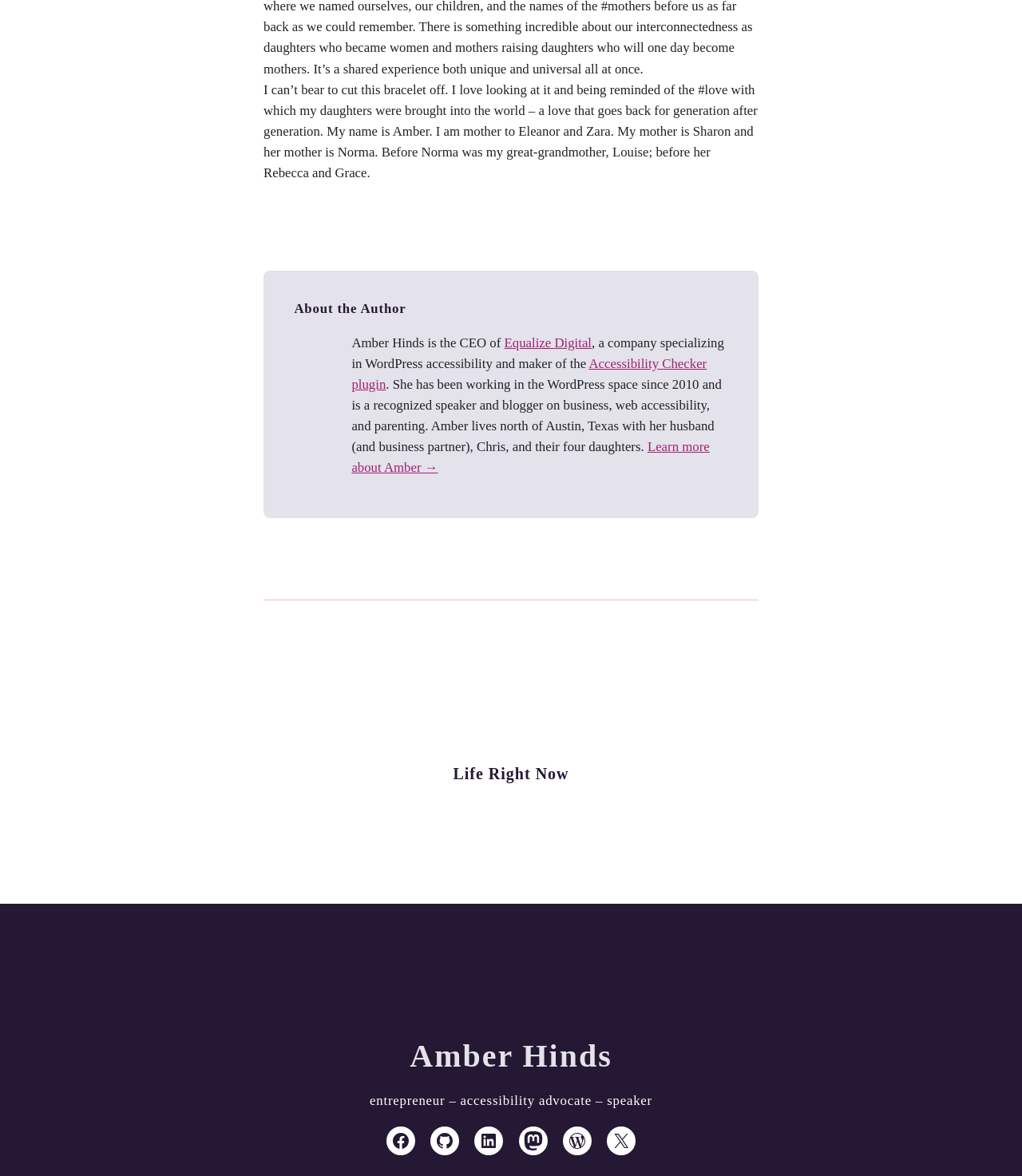How many daughters does Amber have?
With the help of the image, please provide a detailed response to the question.

The text 'Amber lives north of Austin, Texas with her husband (and business partner), Chris, and their four daughters.' clearly states that Amber has four daughters.